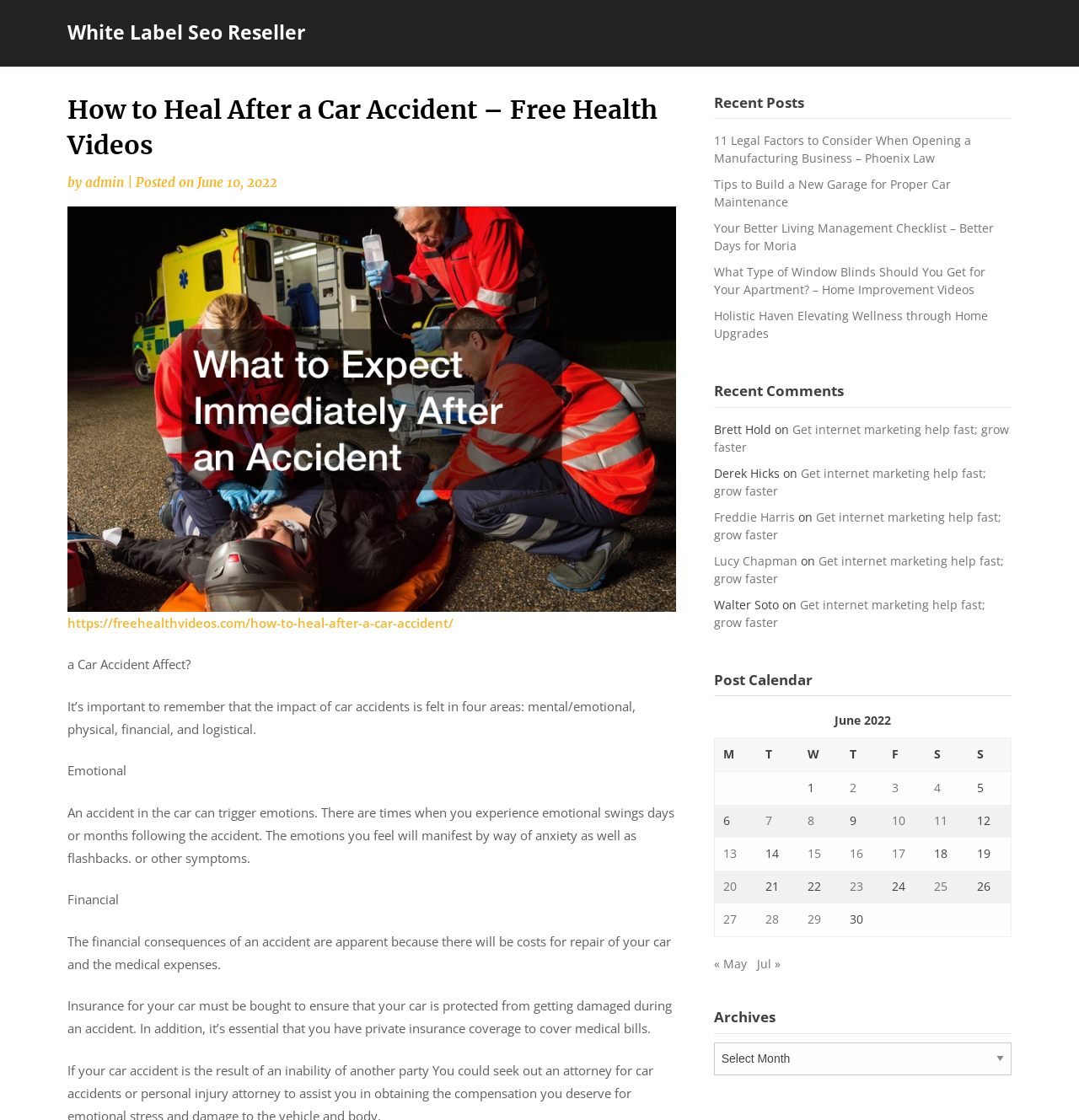Can you locate the main headline on this webpage and provide its text content?

How to Heal After a Car Accident – Free Health Videos